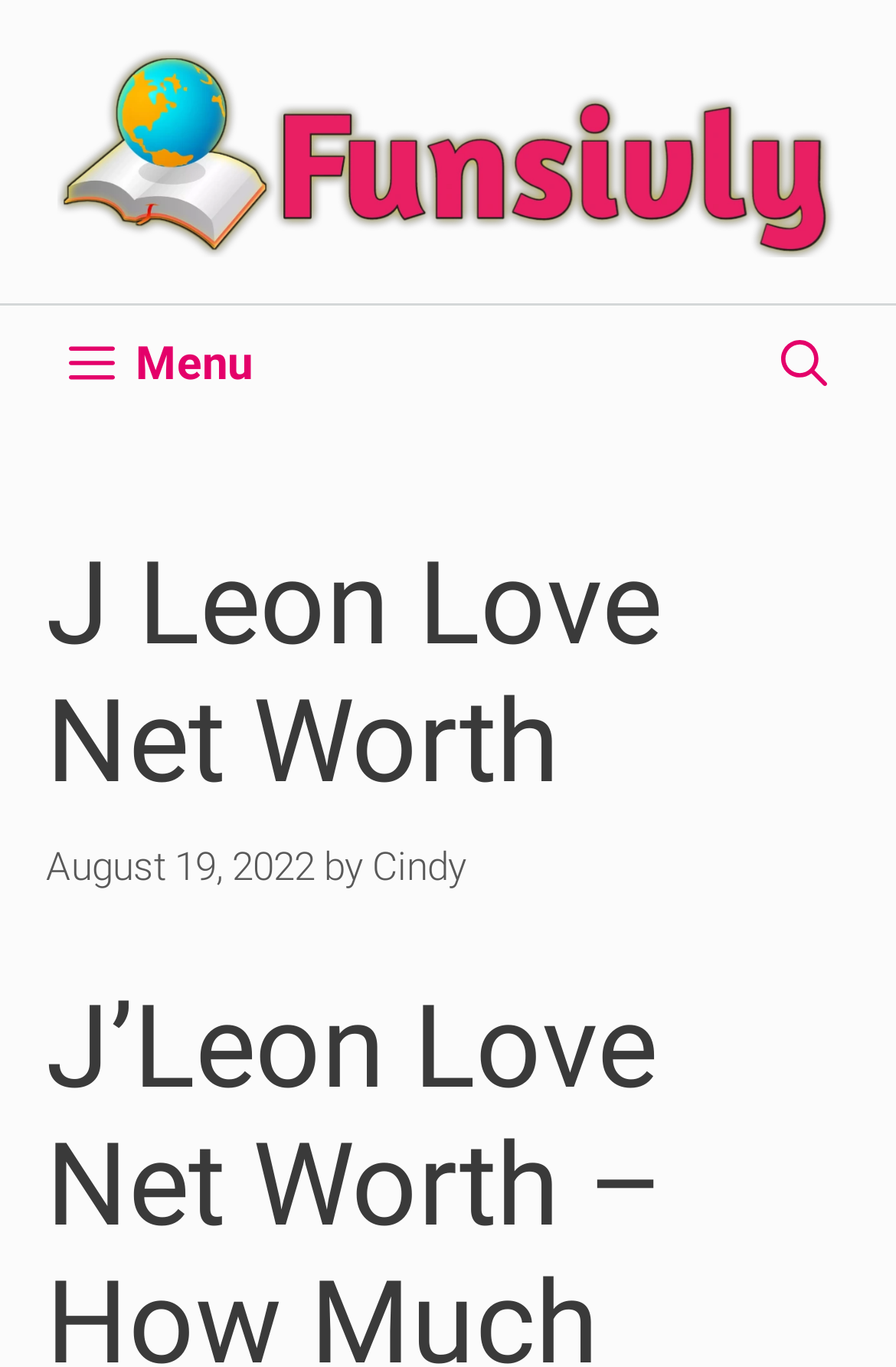What is the function of the link at the top right corner?
Deliver a detailed and extensive answer to the question.

I found the answer by looking at the link element within the navigation section, which contains the text 'Open Search Bar', indicating that it opens a search bar when clicked.